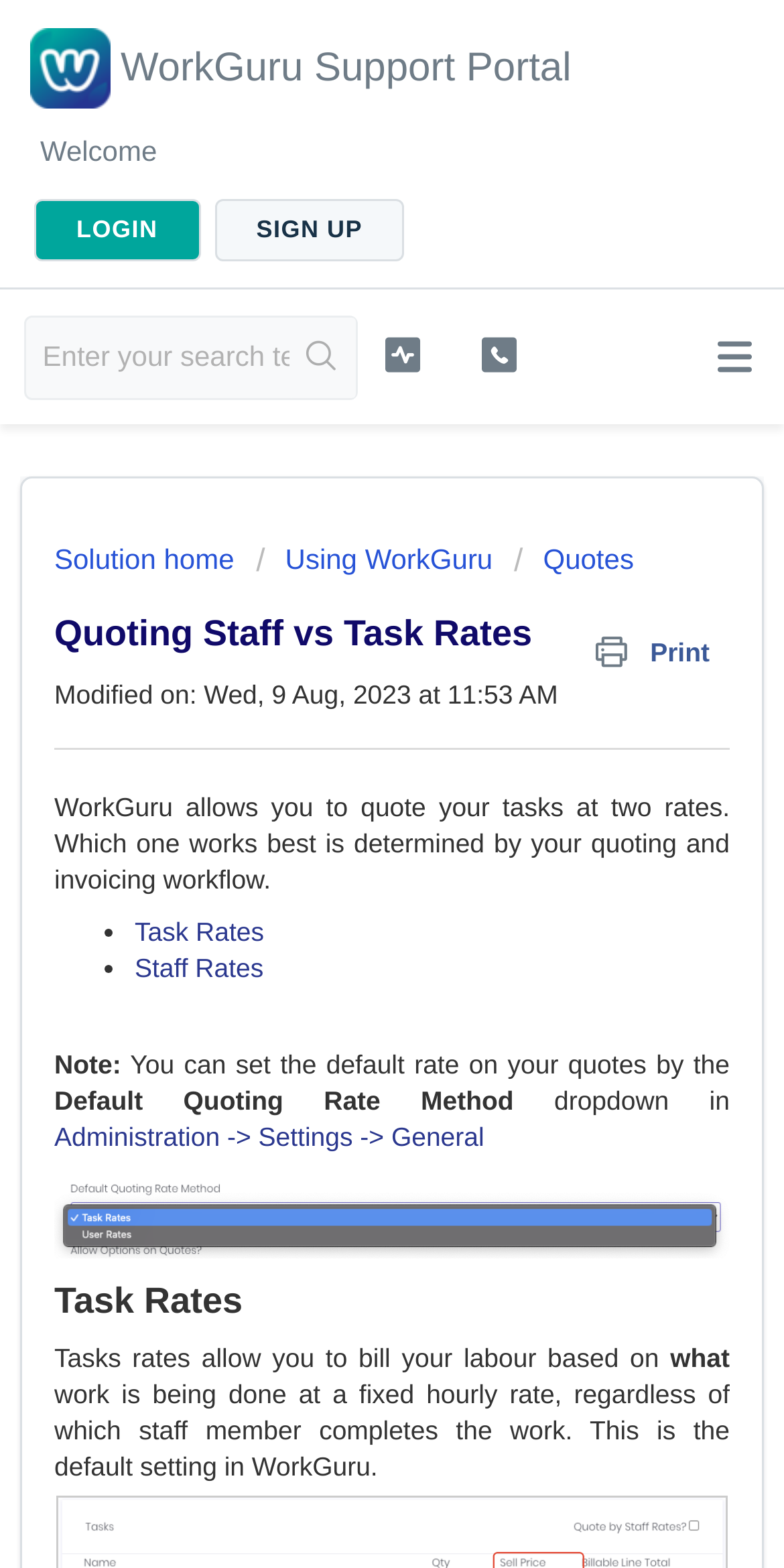How can users set the default rate on their quotes?
Please ensure your answer is as detailed and informative as possible.

According to the webpage, users can set the default rate on their quotes by accessing the 'Default Quoting Rate Method' dropdown in the 'Administration -> Settings -> General' section of the platform.